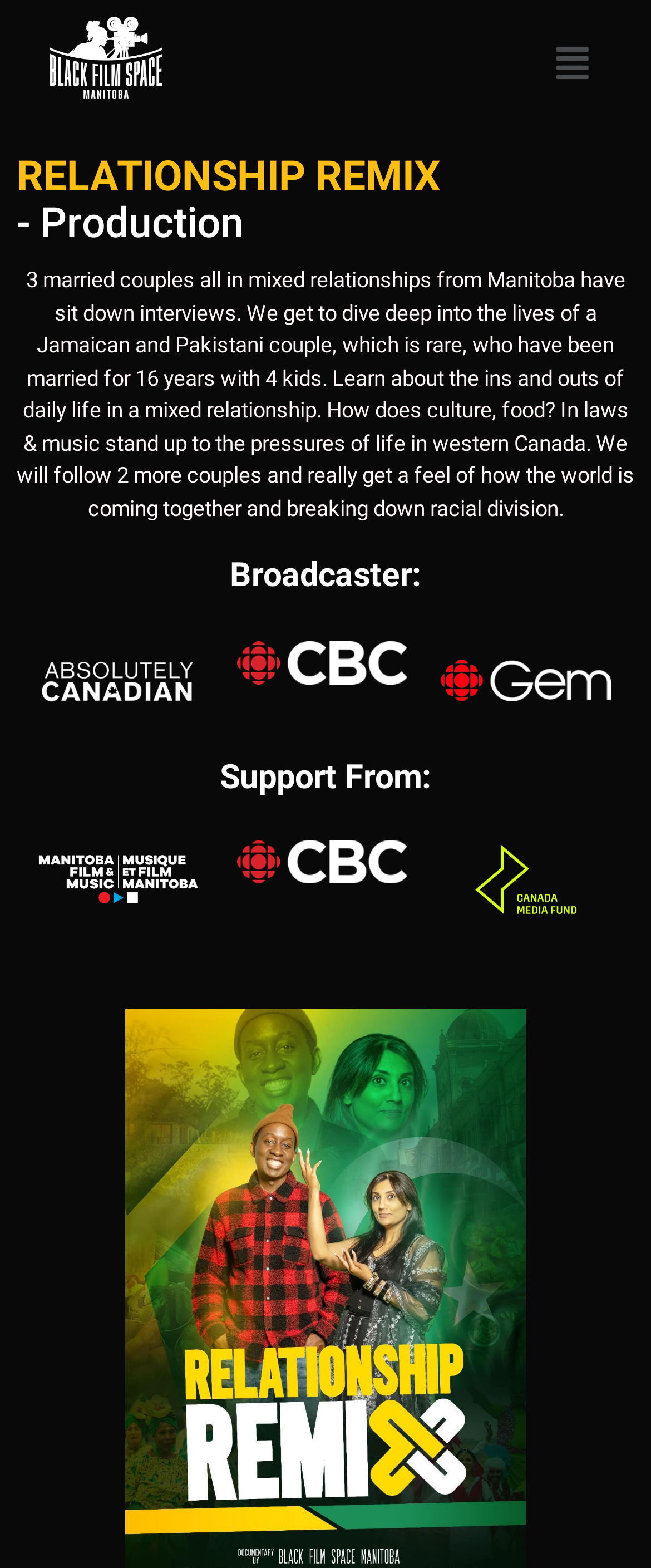Answer succinctly with a single word or phrase:
What is the topic of the 'RELATIONSHIP REMIX' project?

Mixed relationships